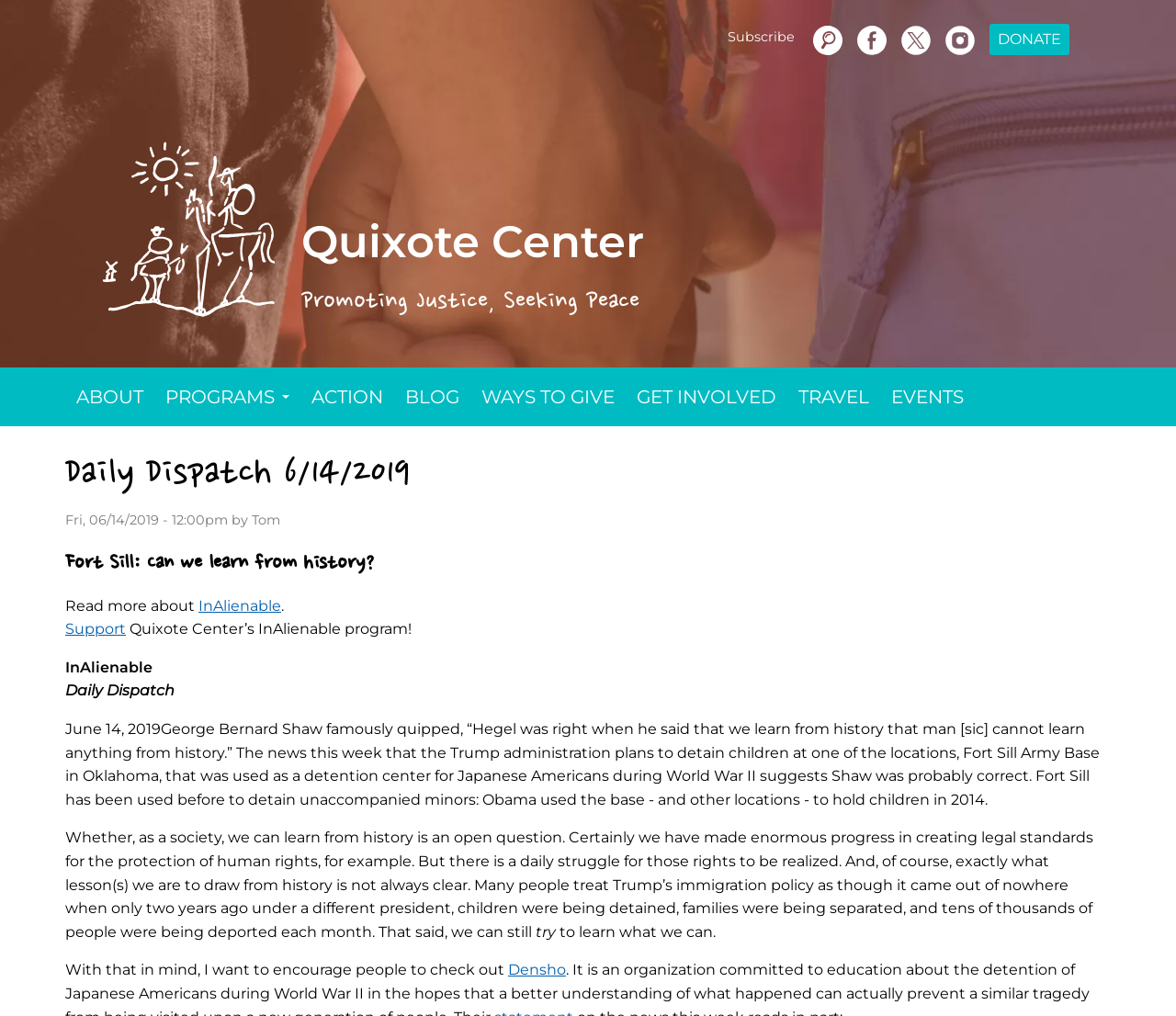What is the name of the program mentioned in the article?
Give a detailed explanation using the information visible in the image.

The article mentions 'InAlienable' as a program of the Quixote Center, which is mentioned in the sentence 'Support Quixote Center’s InAlienable program!'.